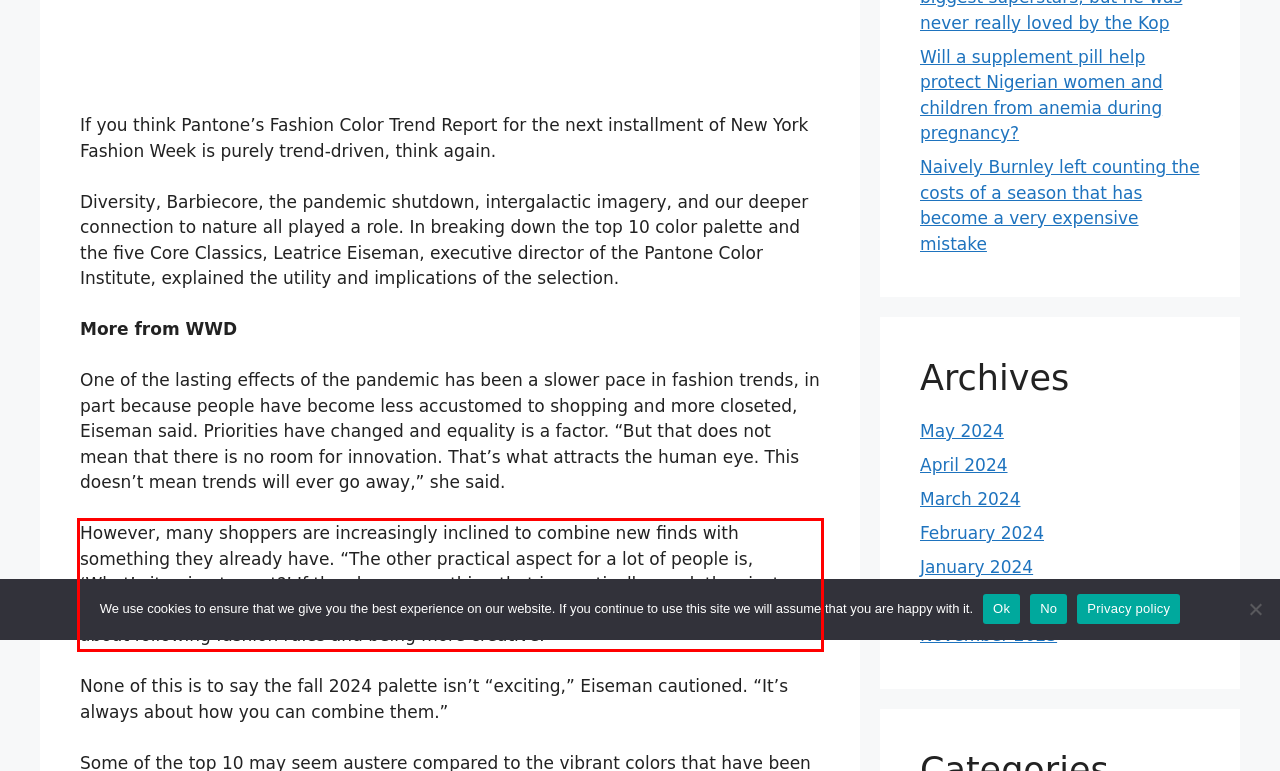Given a webpage screenshot, identify the text inside the red bounding box using OCR and extract it.

However, many shoppers are increasingly inclined to combine new finds with something they already have. “The other practical aspect for a lot of people is, ‘What’s it going to cost?’ If they have something that is practically good, they just want to improve it and make it more fun,” says Eiseman. “There is definitely less about following fashion rules and being more creative.”